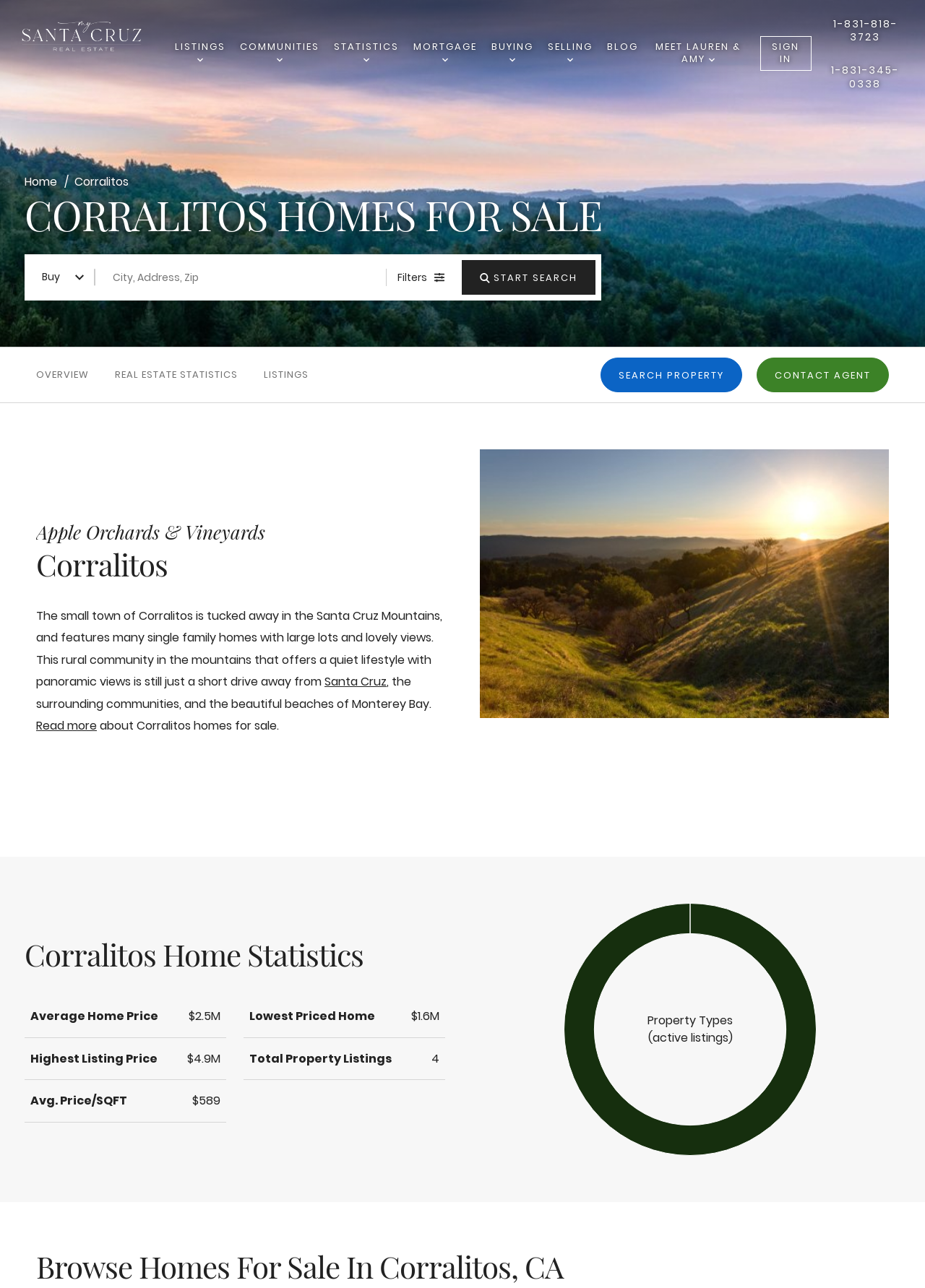Please respond to the question using a single word or phrase:
What is the name of the community featured on this webpage?

Corralitos